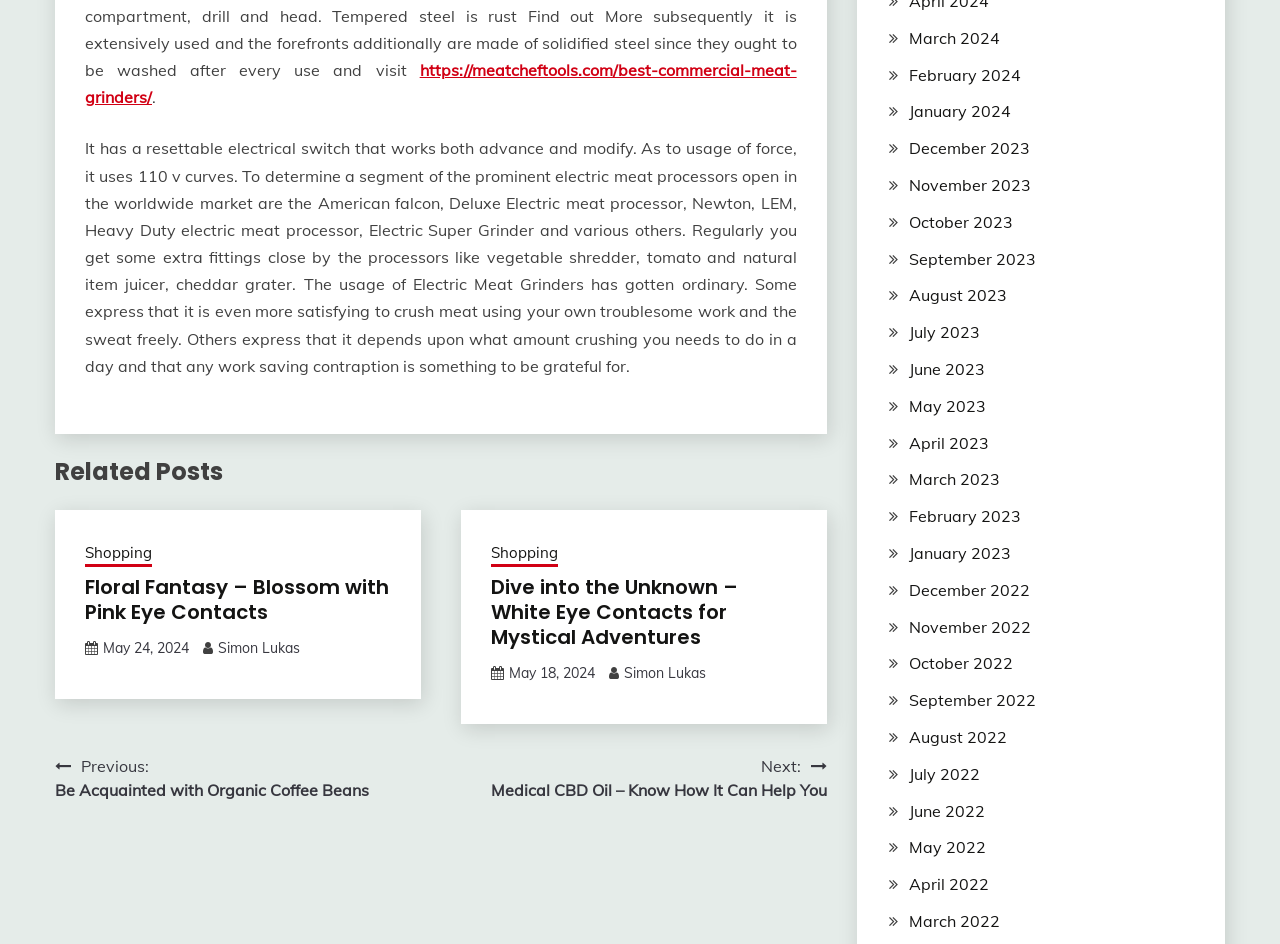Please respond to the question with a concise word or phrase:
How many months are listed in the archive section?

24